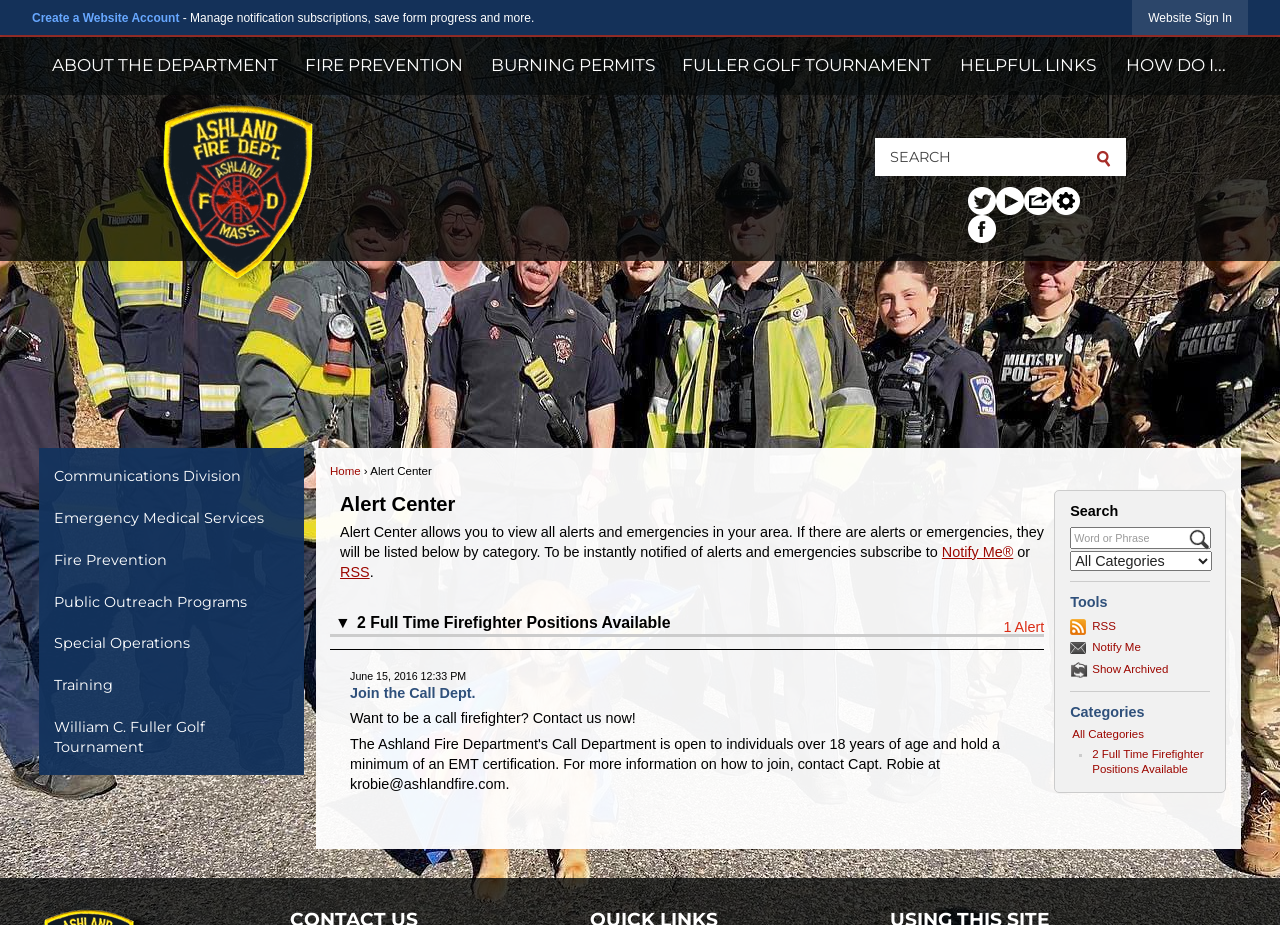Respond with a single word or phrase for the following question: 
How many full-time firefighter positions are available?

2